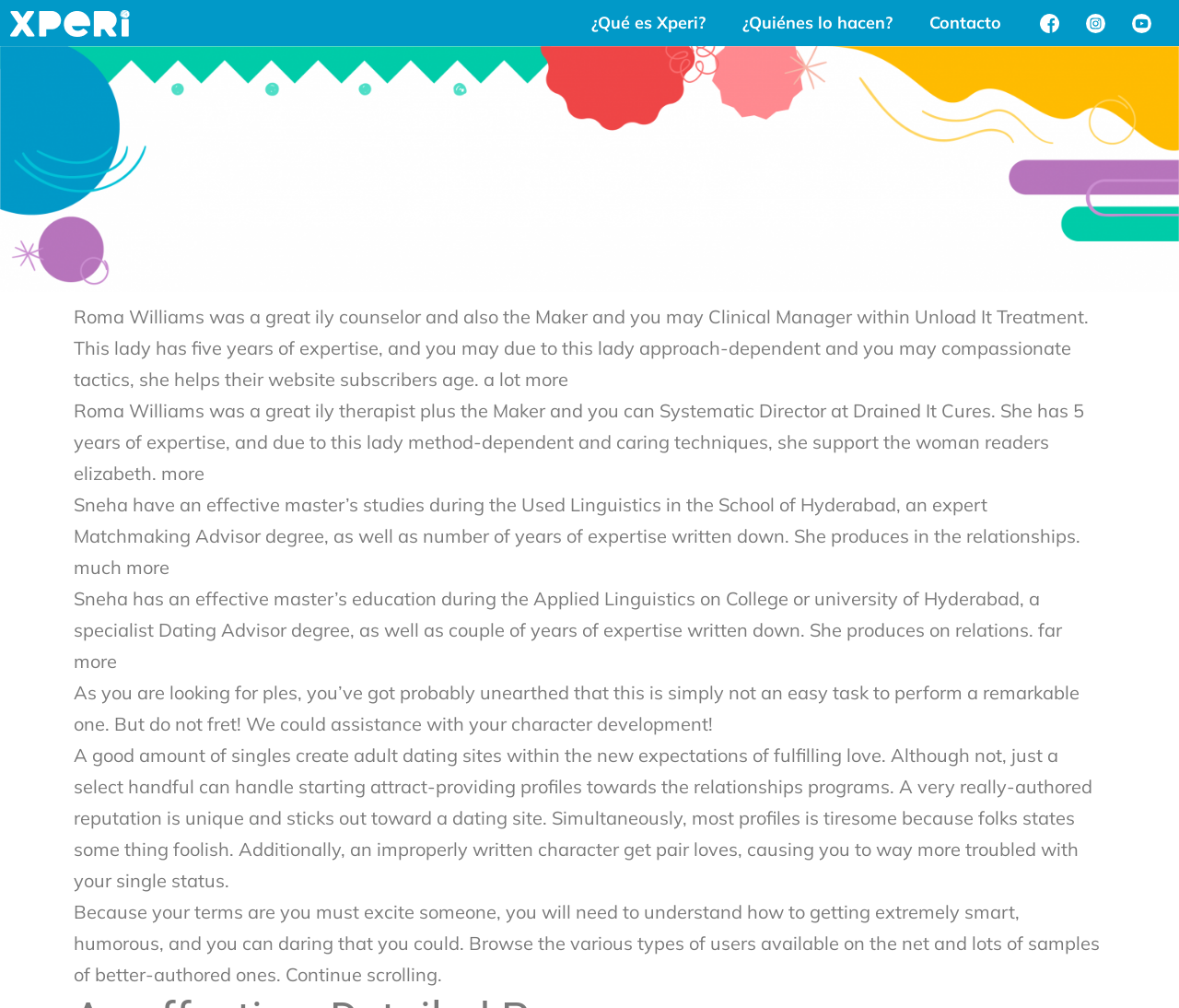Find the bounding box of the UI element described as: "¿Quiénes lo hacen?". The bounding box coordinates should be given as four float values between 0 and 1, i.e., [left, top, right, bottom].

[0.614, 0.0, 0.772, 0.045]